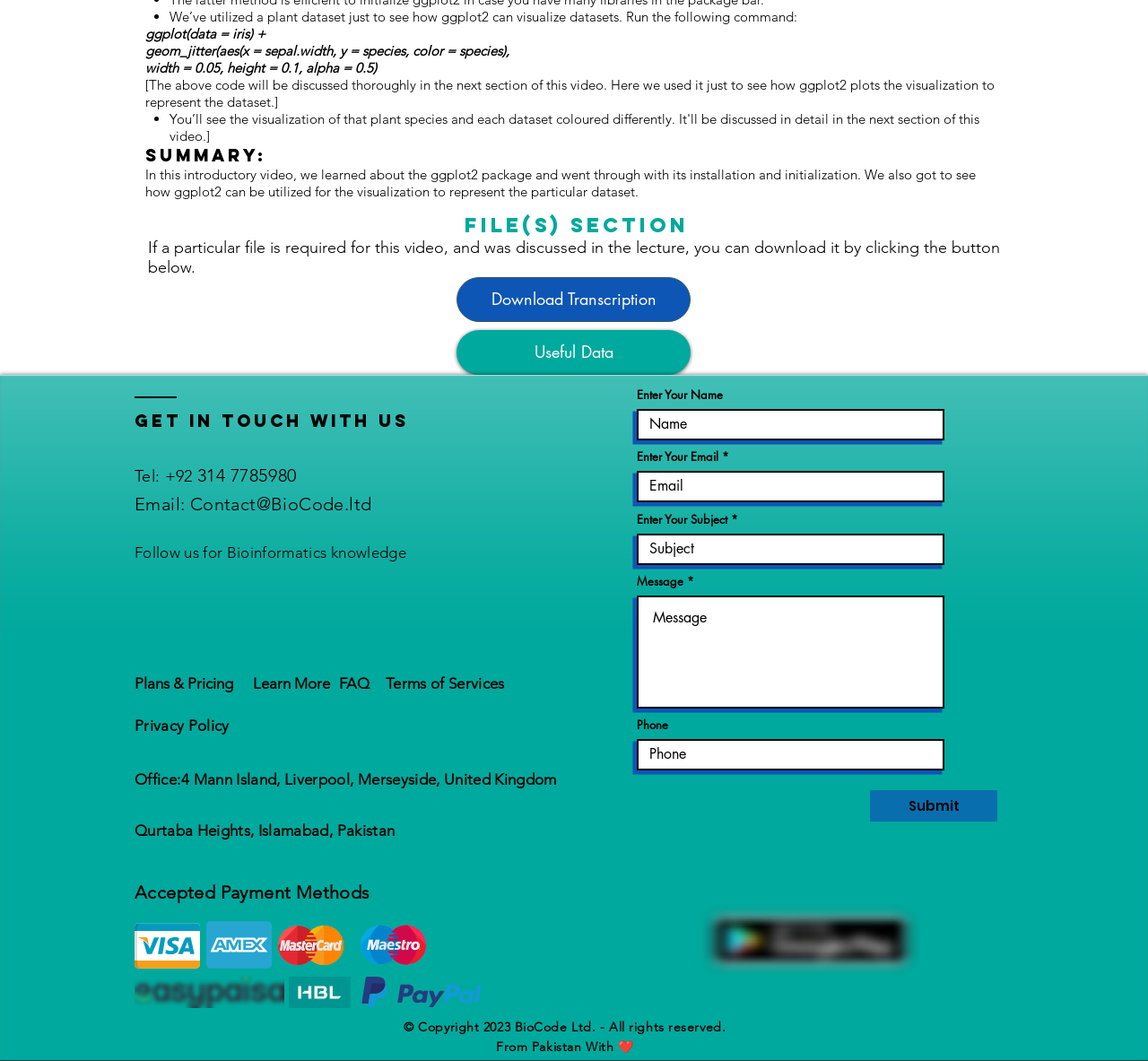Highlight the bounding box coordinates of the element that should be clicked to carry out the following instruction: "Click the LinkedIn link". The coordinates must be given as four float numbers ranging from 0 to 1, i.e., [left, top, right, bottom].

[0.201, 0.549, 0.255, 0.608]